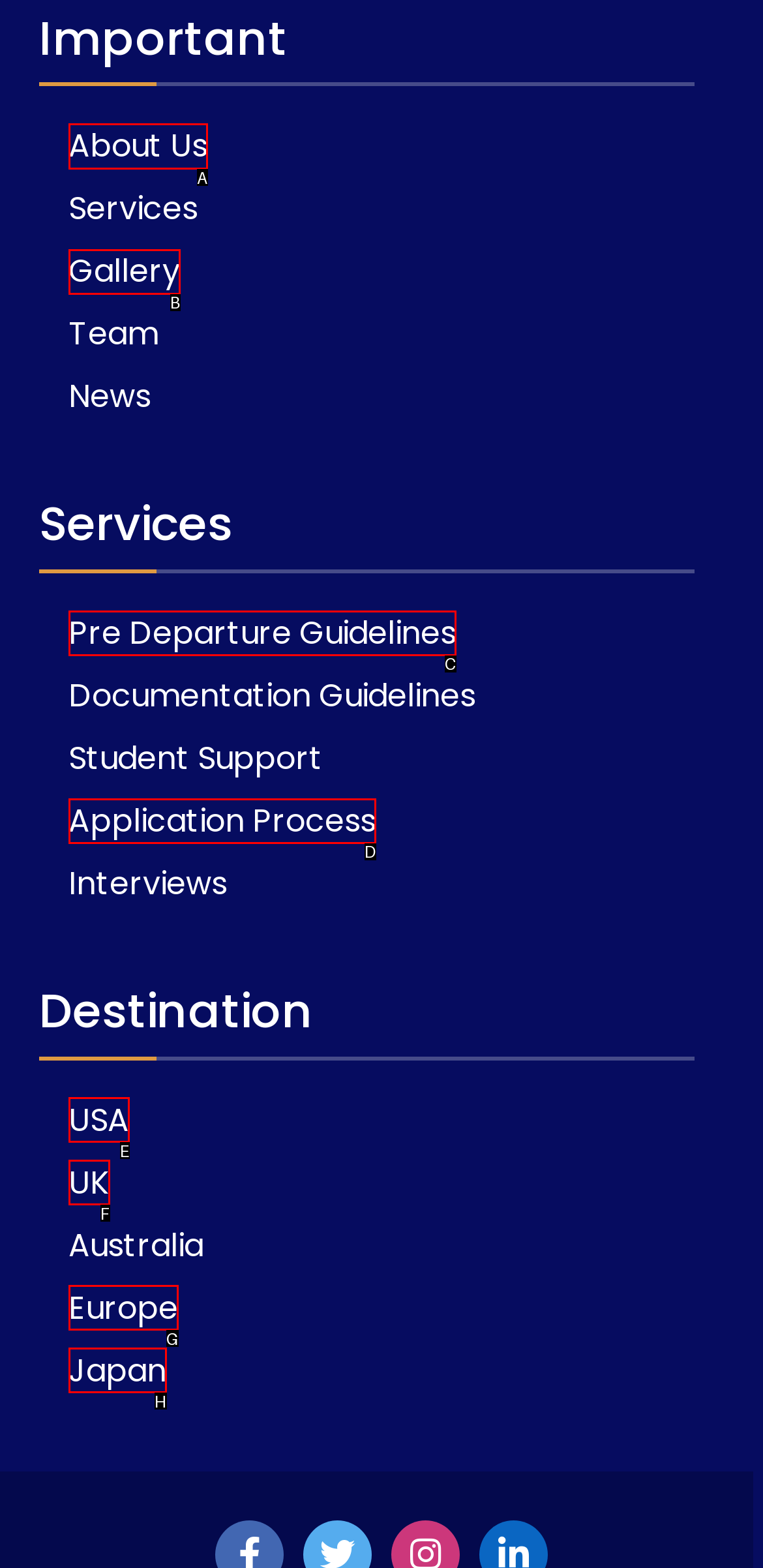Identify the correct letter of the UI element to click for this task: Click on About Us
Respond with the letter from the listed options.

A